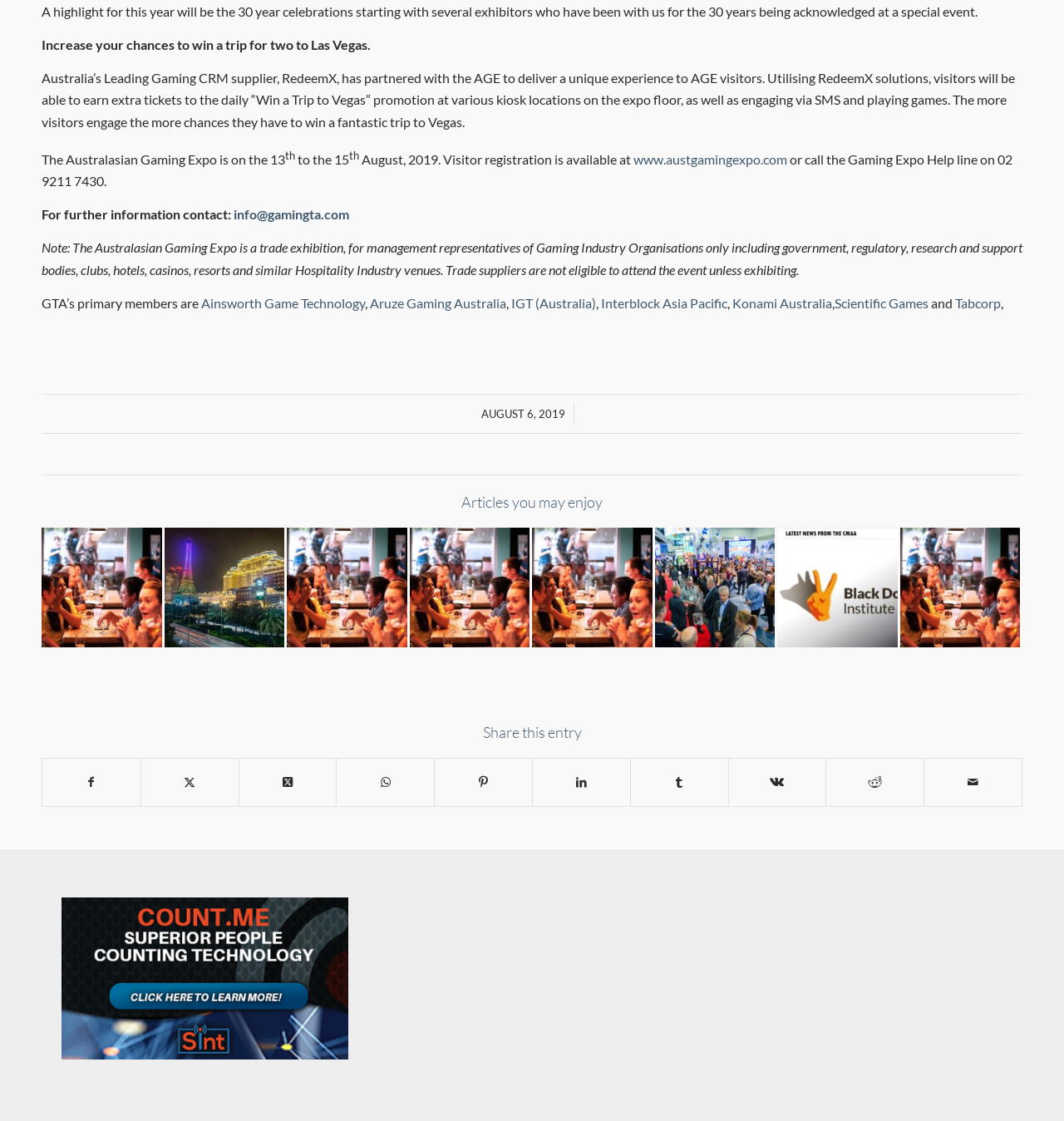Please specify the bounding box coordinates of the clickable region to carry out the following instruction: "Share this entry on Facebook". The coordinates should be four float numbers between 0 and 1, in the format [left, top, right, bottom].

[0.04, 0.677, 0.132, 0.719]